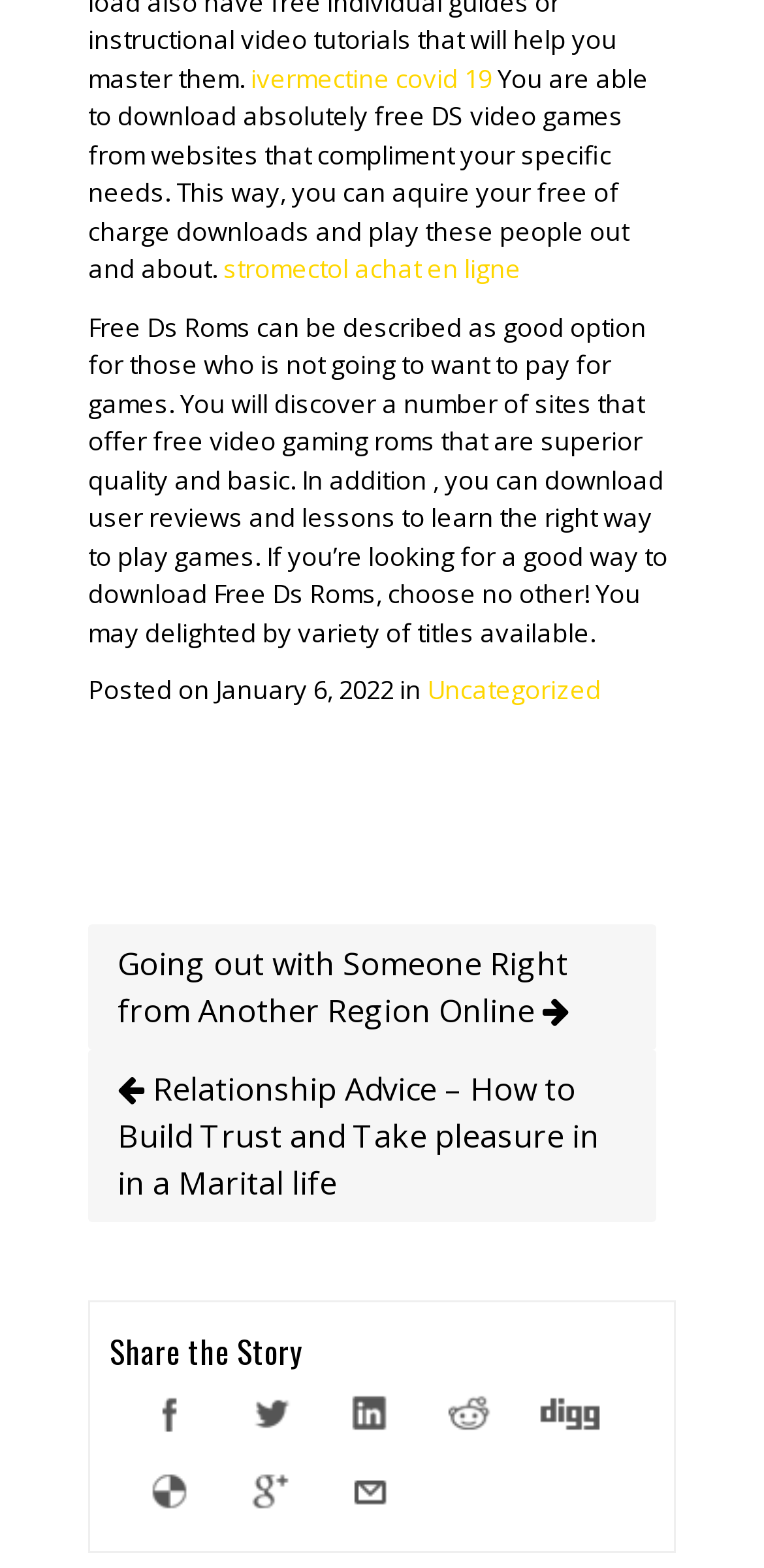Provide the bounding box coordinates of the area you need to click to execute the following instruction: "Check out the post in Uncategorized category".

[0.559, 0.428, 0.787, 0.451]